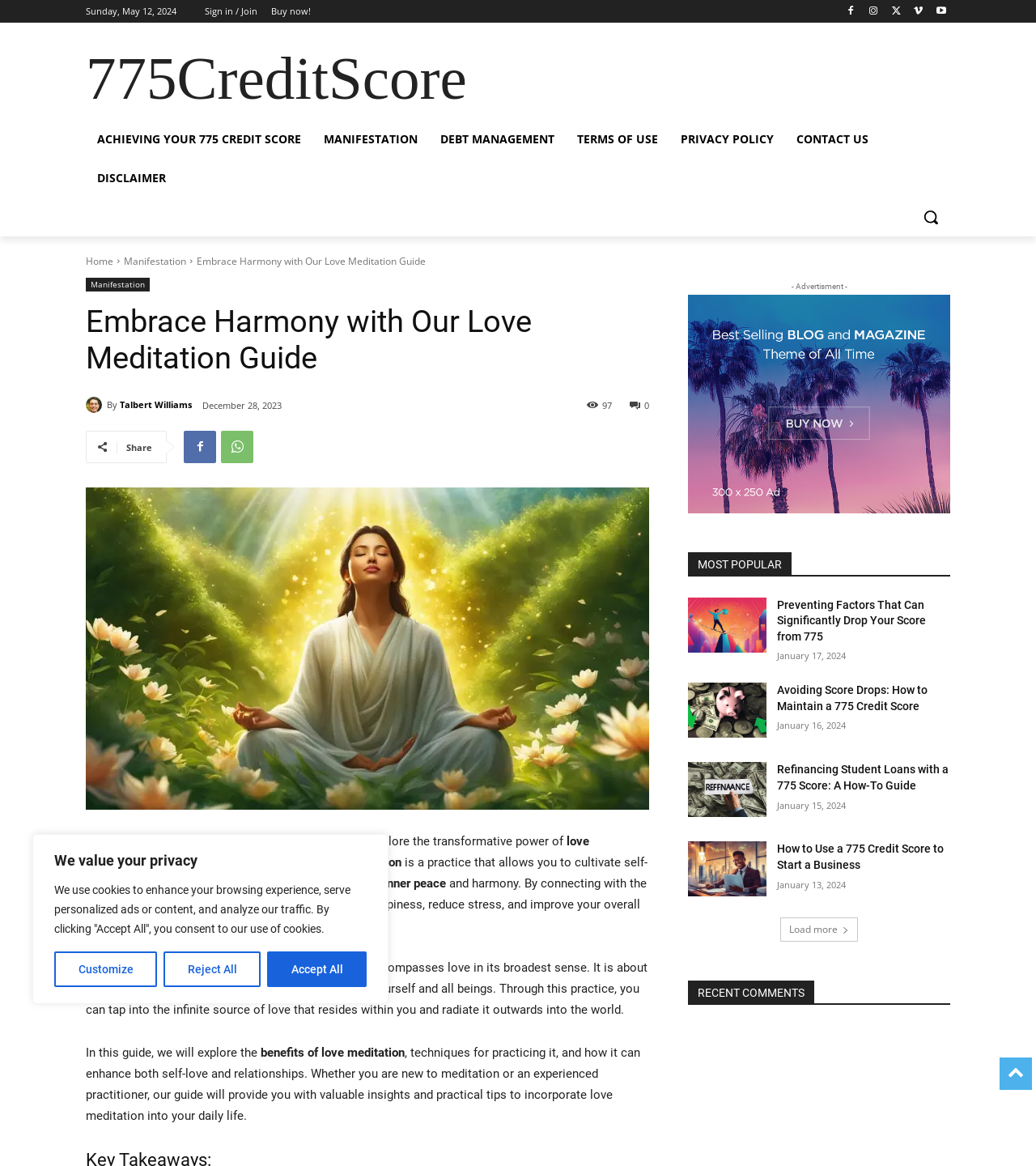Provide an in-depth caption for the webpage.

This webpage is focused on love meditation, with the main title "Embrace Harmony with Our Love Meditation Guide" at the top. Below the title, there is a cookie consent notification with buttons to customize, reject, or accept all cookies. 

On the top-right corner, there are several links, including "Sign in / Join", "Buy now!", and social media icons. Below these links, there are navigation links to different sections of the website, including "Home", "Manifestation", and "Terms of Use".

The main content of the webpage is divided into sections. The first section introduces love meditation, explaining that it is a practice that allows users to cultivate self-love, enhance relationships, and foster a sense of inner peace. There are several paragraphs of text in this section, accompanied by an image related to love meditation.

Below the introduction, there are several links to related articles, including "Achieving Your 775 Credit Score", "Manifestation", and "Debt Management". These links are followed by a section with a heading "MOST POPULAR", which lists several articles related to credit scores, including "Preventing Factors That Can Significantly Drop Your Score from 775" and "Refinancing Student Loans with a 775 Score: A How-To Guide". Each article has a timestamp and a link to read more.

At the bottom of the webpage, there is a section with a heading "RECENT COMMENTS", but it appears to be empty. There is also a "Load more" button, suggesting that there may be more comments or content available.